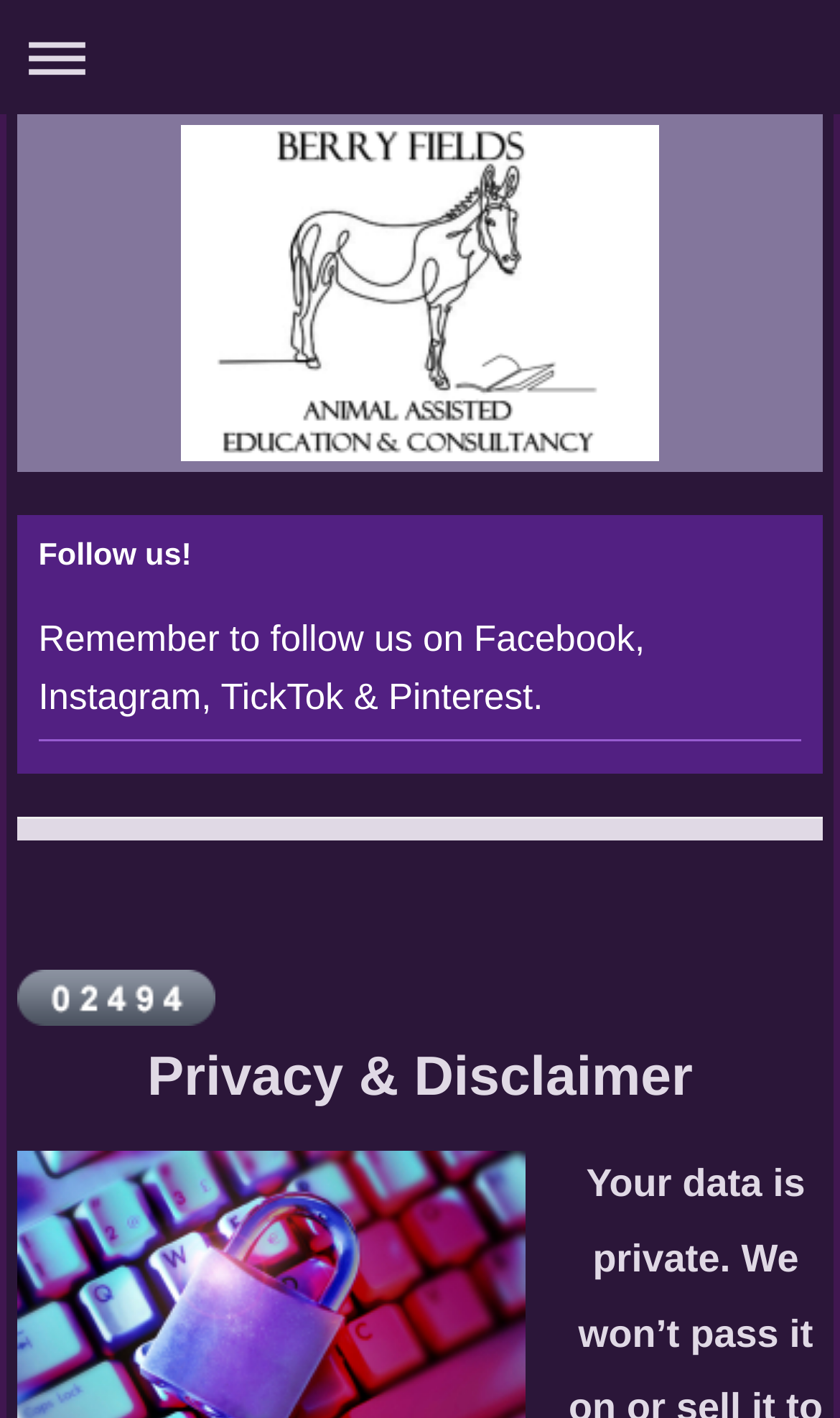Your task is to extract the text of the main heading from the webpage.

Privacy & Disclaimer